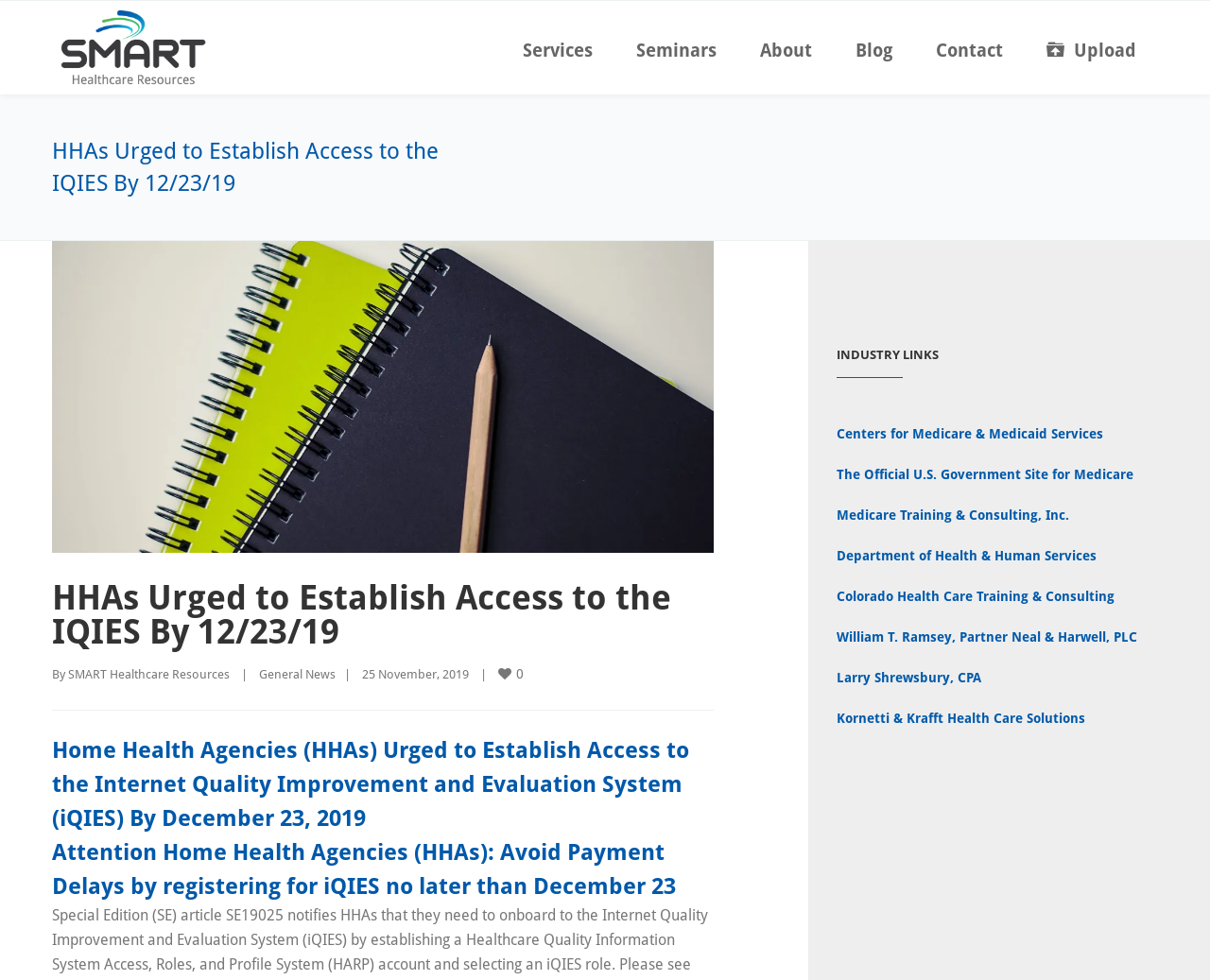Select the bounding box coordinates of the element I need to click to carry out the following instruction: "Check General News".

[0.214, 0.68, 0.277, 0.695]